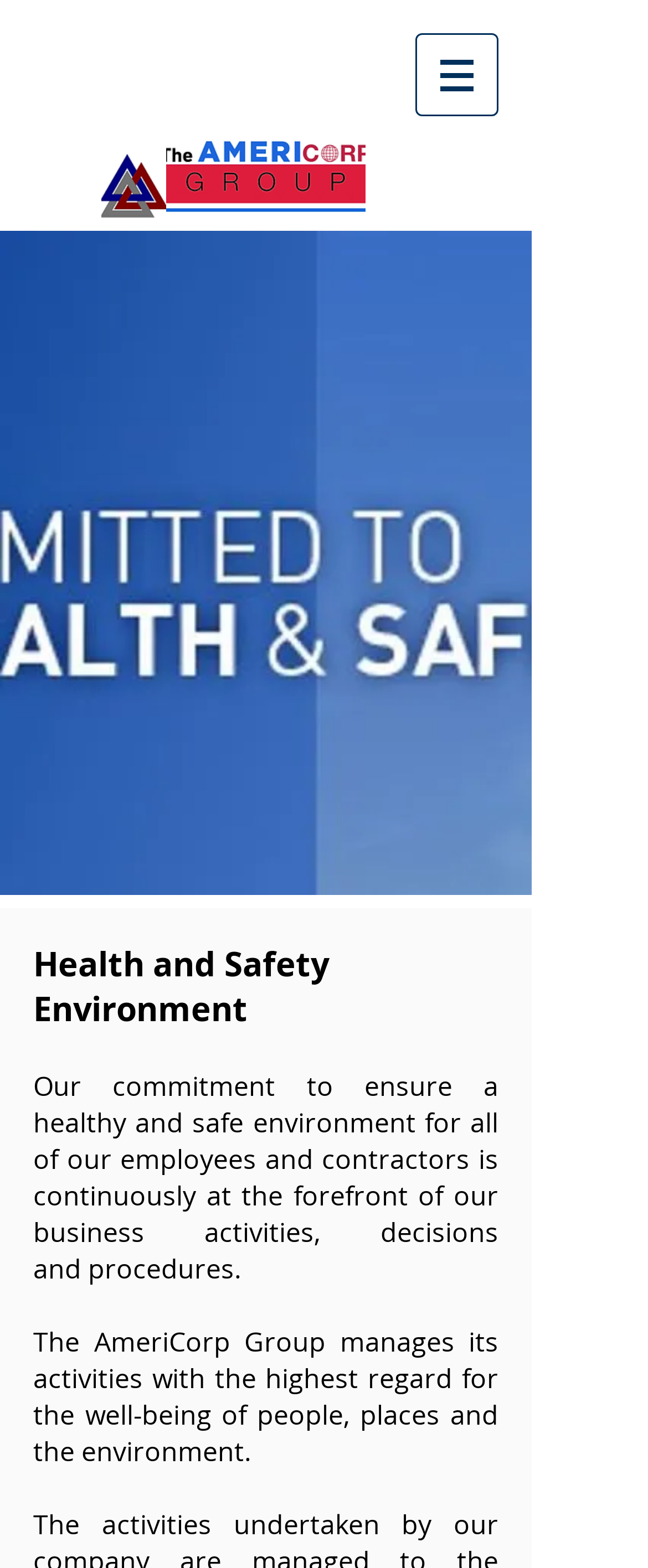What is the purpose of the navigation button?
From the screenshot, supply a one-word or short-phrase answer.

To open a menu